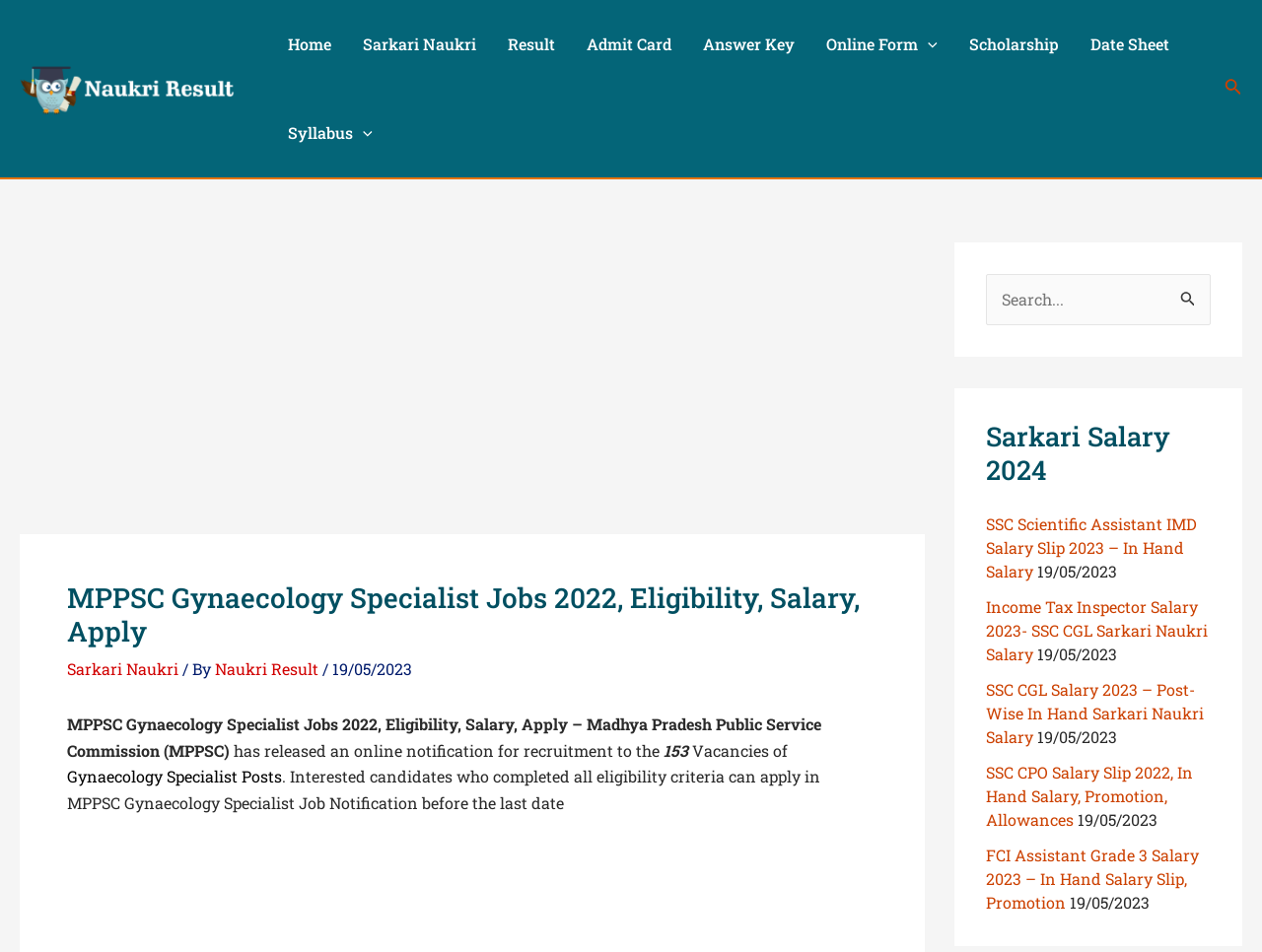Determine the bounding box of the UI component based on this description: "Home". The bounding box coordinates should be four float values between 0 and 1, i.e., [left, top, right, bottom].

[0.216, 0.0, 0.275, 0.093]